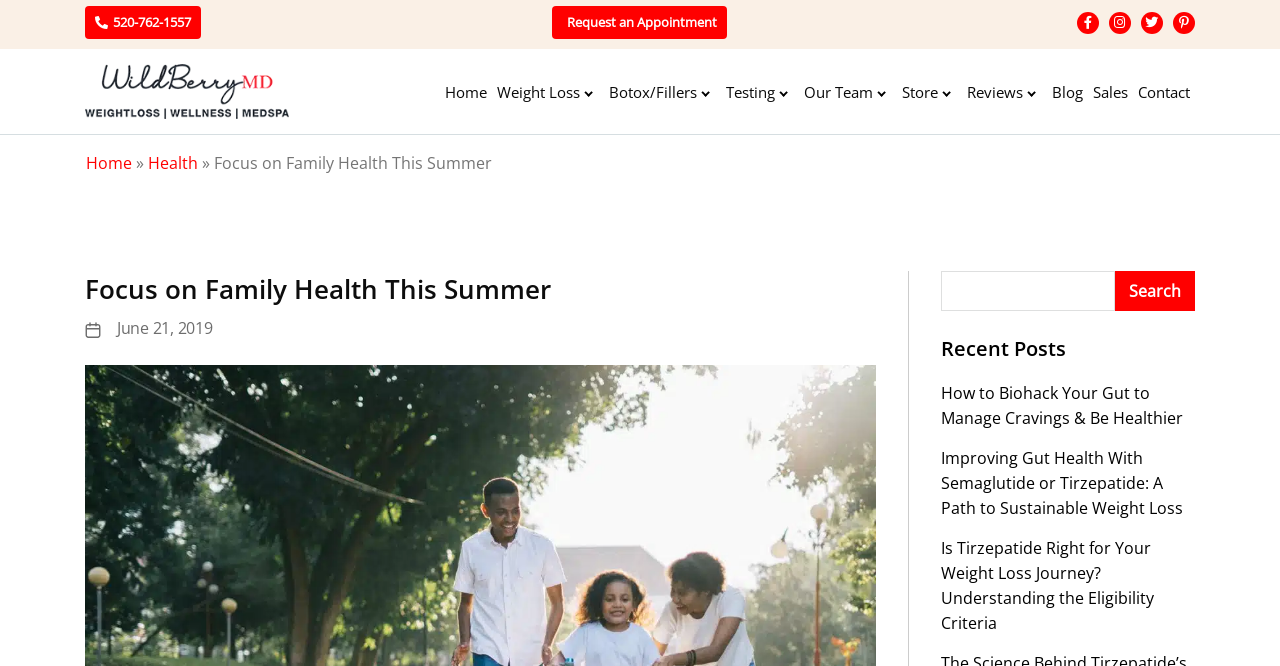Offer a comprehensive description of the webpage’s content and structure.

The webpage is about WildBerryMD, a healthcare service provider, and focuses on family health during the summer season in Tucson. At the top left corner, there is a phone number "520-762-1557" and a link to "Request an Appointment". Next to these elements, there are four social media icons. On the top right corner, there is a WildBerryMD logo, which is an image.

Below the logo, there is a horizontal navigation menu with links to various sections of the website, including "Home", "Weight Loss", "Botox/Fillers", "Testing", "Our Team", "Store", "Reviews", "Blog", "Sales", and "Contact".

Under the navigation menu, there is a breadcrumbs section with links to "Home" and "Health", followed by a header that reads "Focus on Family Health This Summer". Below the header, there is a subheading with the date "June 21, 2019".

On the right side of the page, there is a search bar with a "Search" button. Below the search bar, there is a section titled "Recent Posts" with three links to blog articles about gut health and weight loss.

The overall structure of the webpage is divided into sections, with clear headings and concise text, making it easy to navigate and find relevant information.